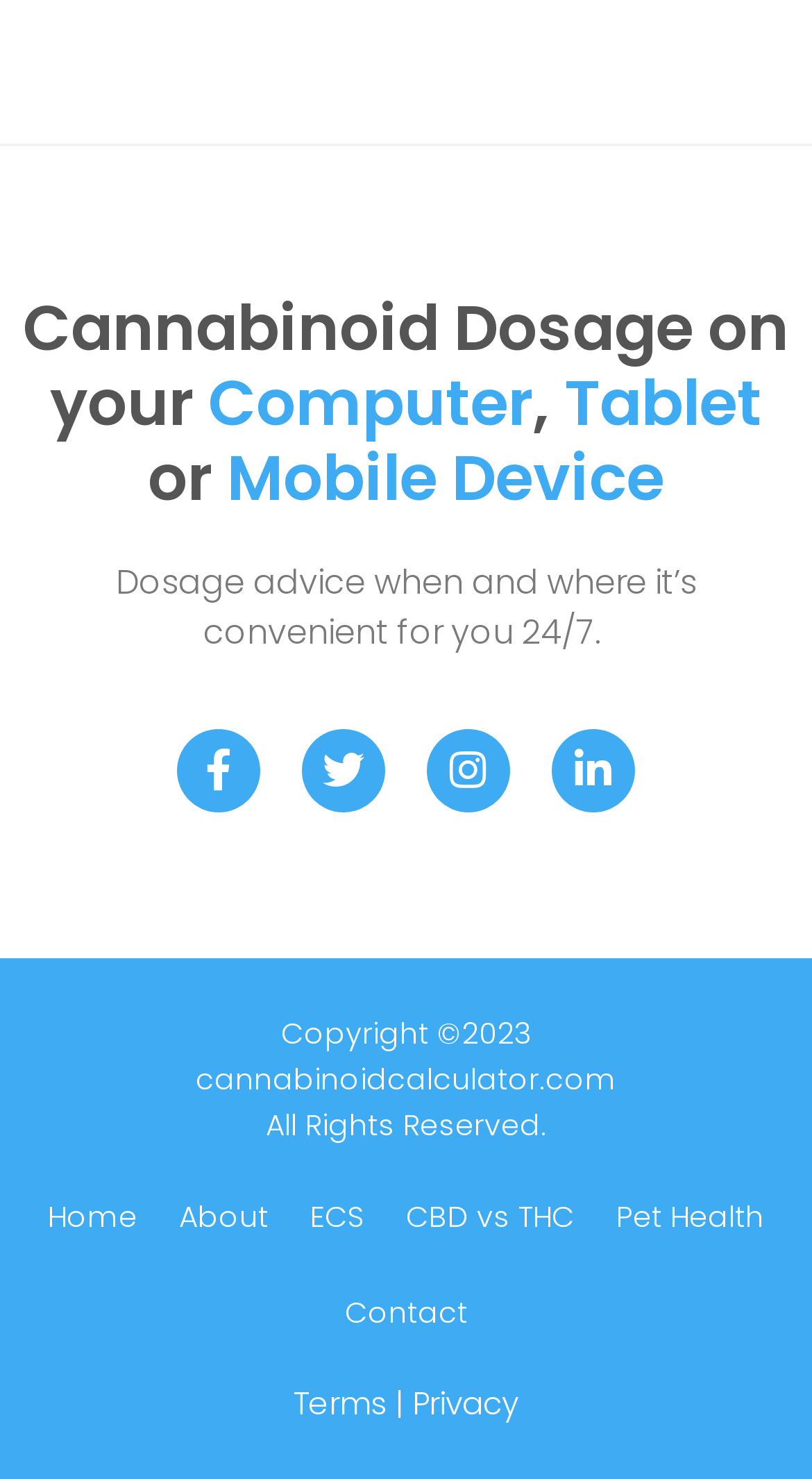Provide a one-word or one-phrase answer to the question:
What social media platforms are linked on the webpage?

Facebook, Twitter, Instagram, Linkedin